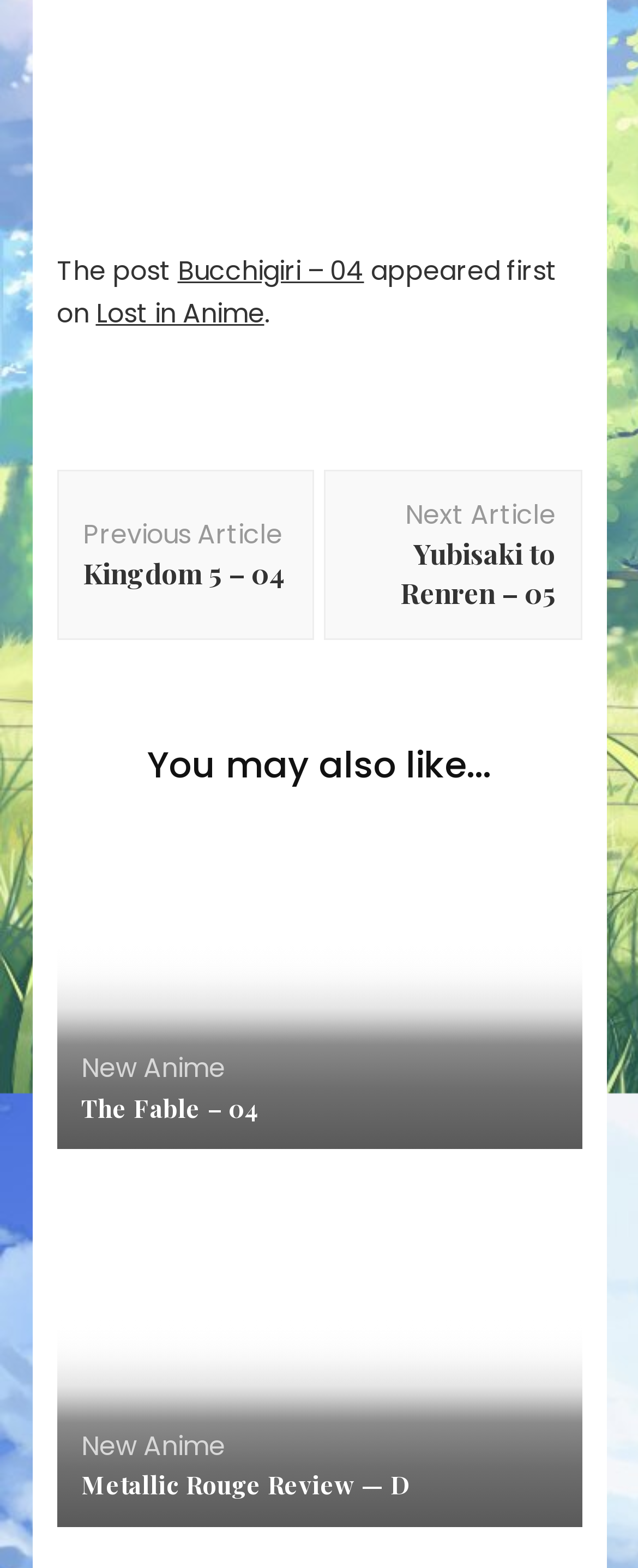Find the bounding box coordinates for the area that should be clicked to accomplish the instruction: "Explore the 'New Anime' section".

[0.127, 0.669, 0.353, 0.693]